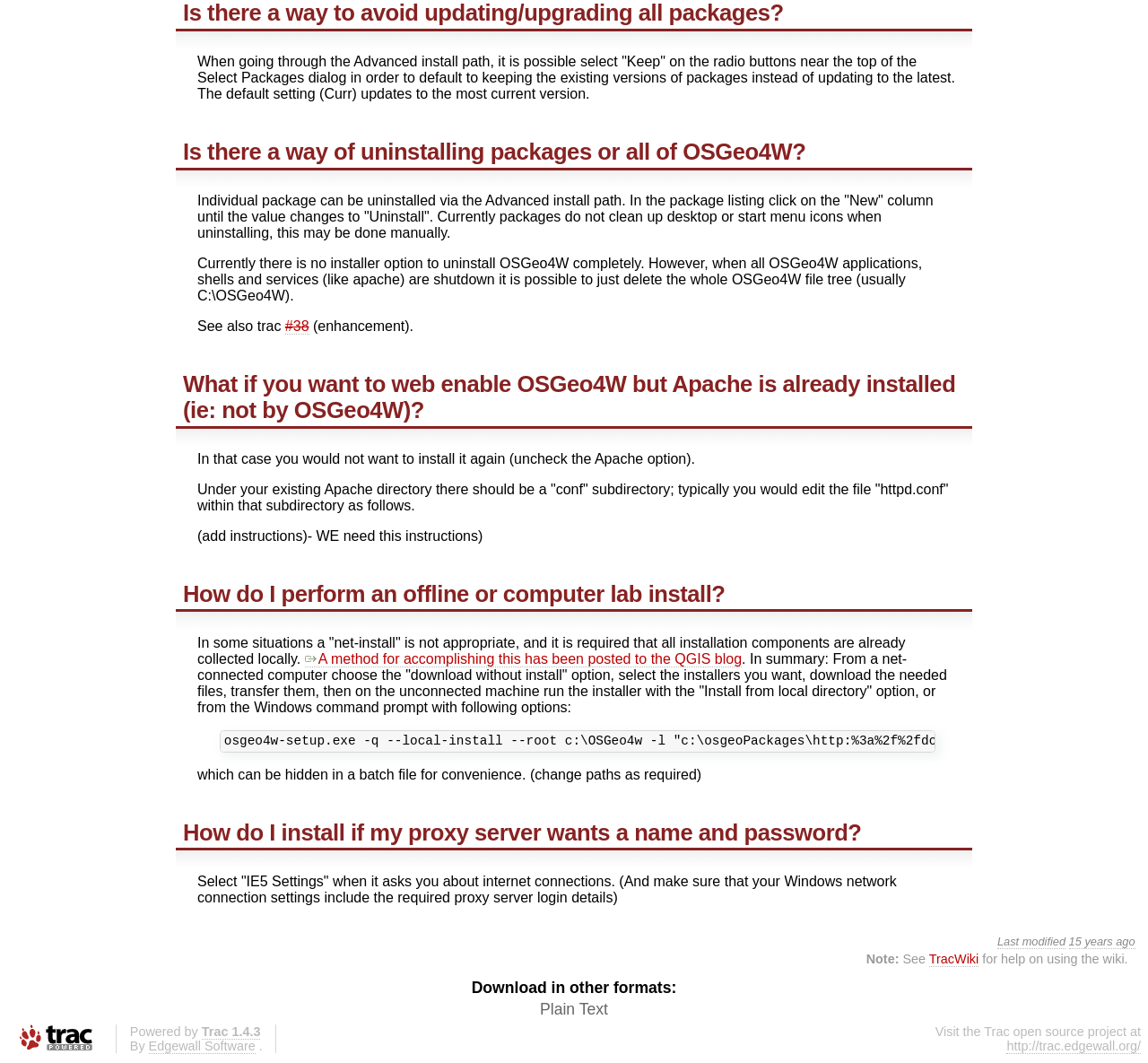Please pinpoint the bounding box coordinates for the region I should click to adhere to this instruction: "Download as PDF".

None